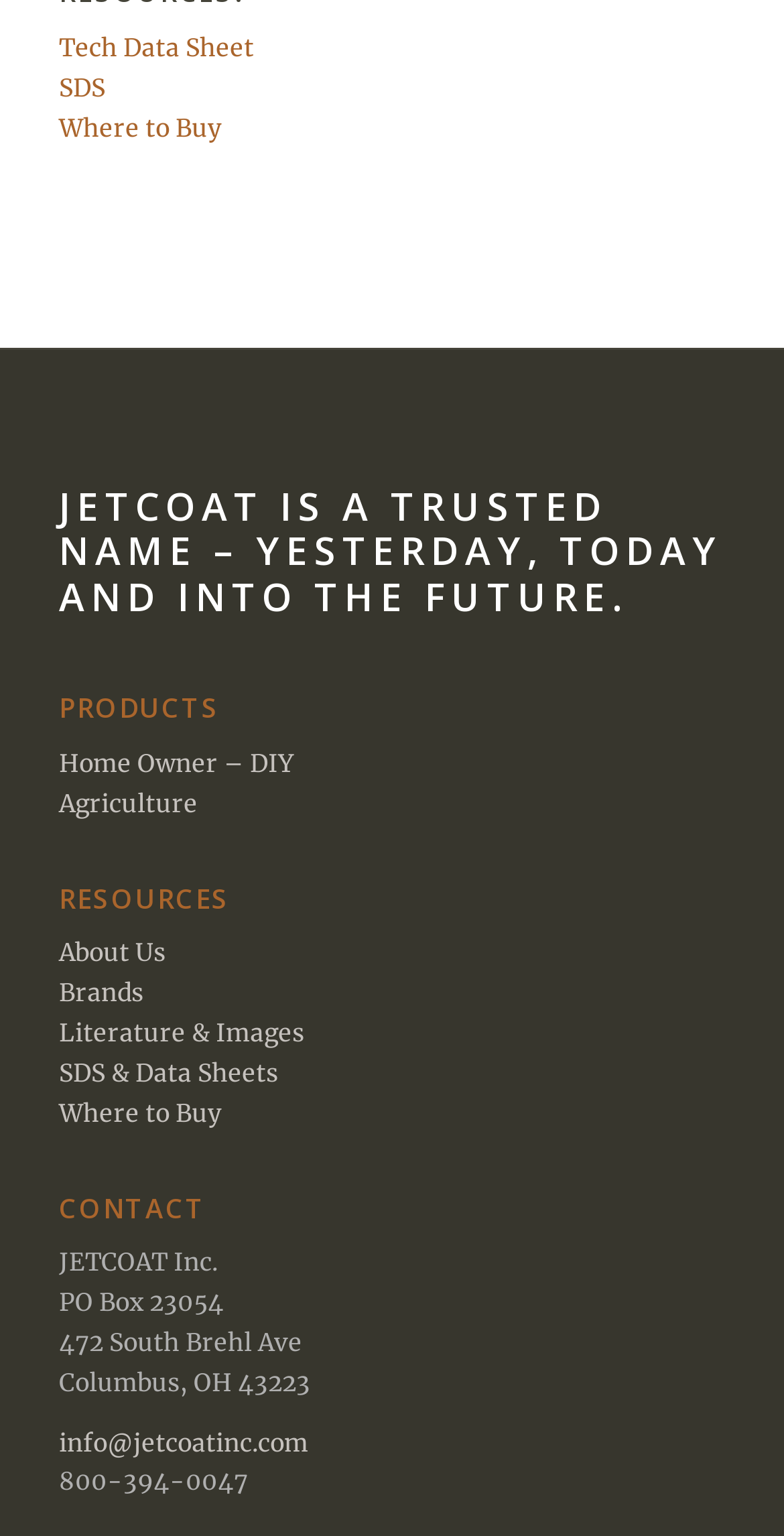Please find and report the bounding box coordinates of the element to click in order to perform the following action: "View Tech Data Sheet". The coordinates should be expressed as four float numbers between 0 and 1, in the format [left, top, right, bottom].

[0.075, 0.021, 0.324, 0.04]